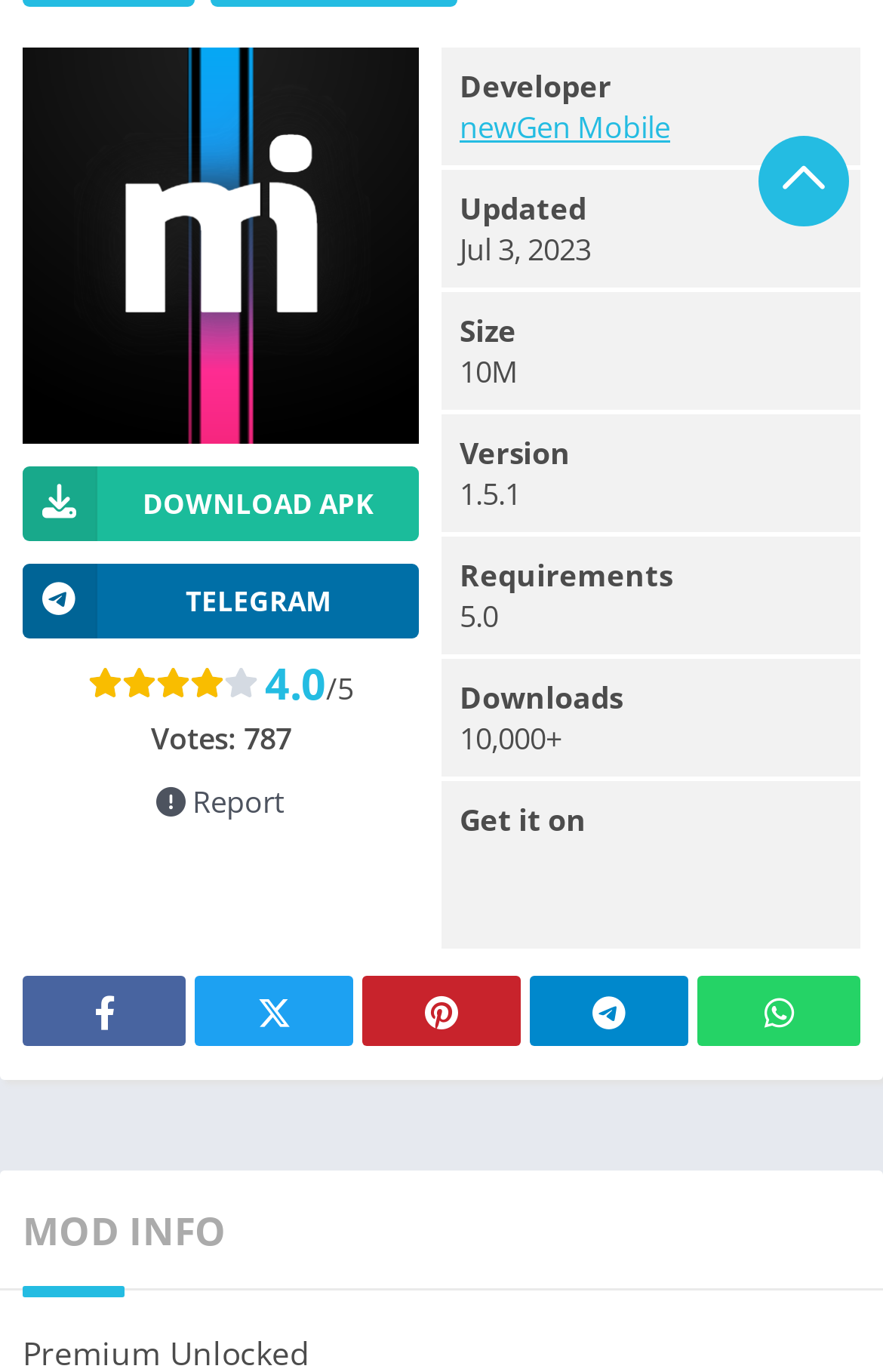Please locate the clickable area by providing the bounding box coordinates to follow this instruction: "Download APK".

[0.026, 0.339, 0.474, 0.394]